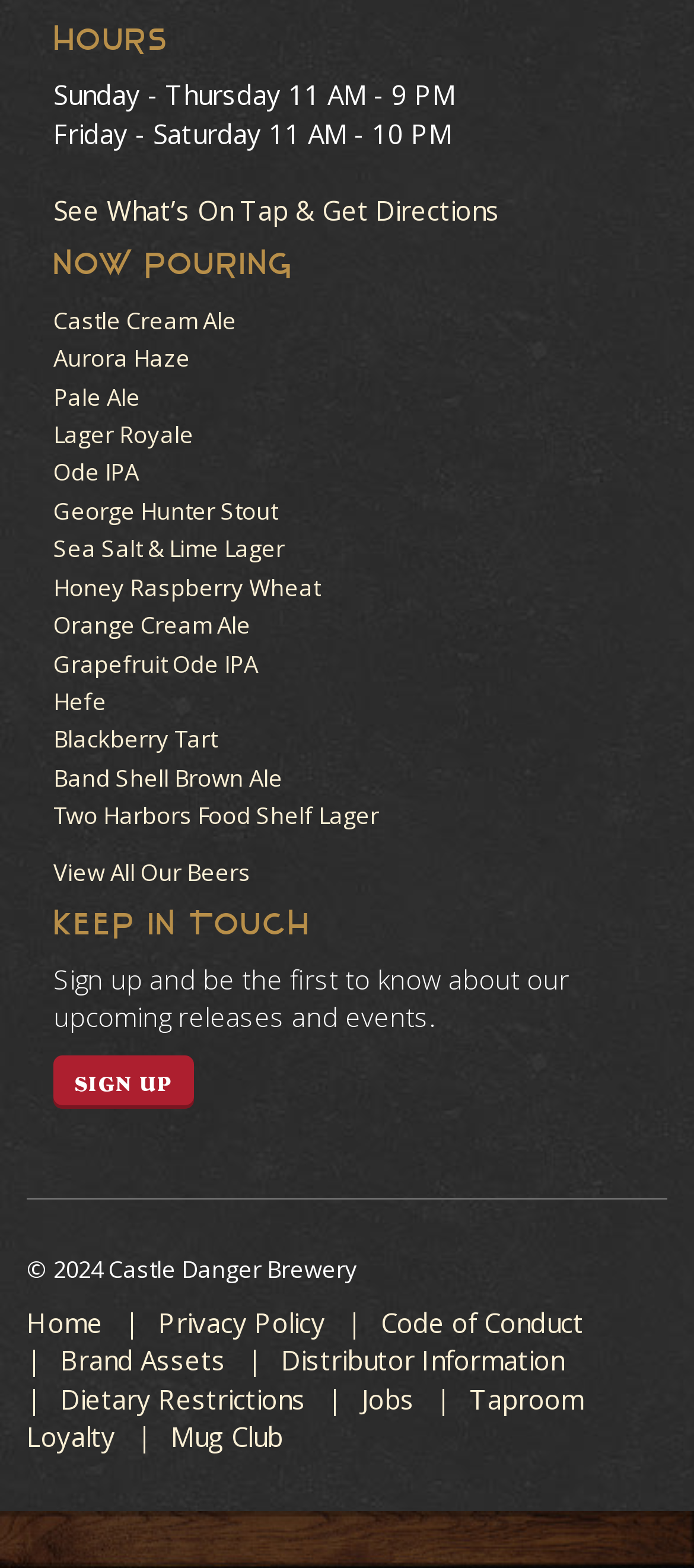Determine the bounding box coordinates of the area to click in order to meet this instruction: "Get directions".

[0.077, 0.122, 0.721, 0.145]